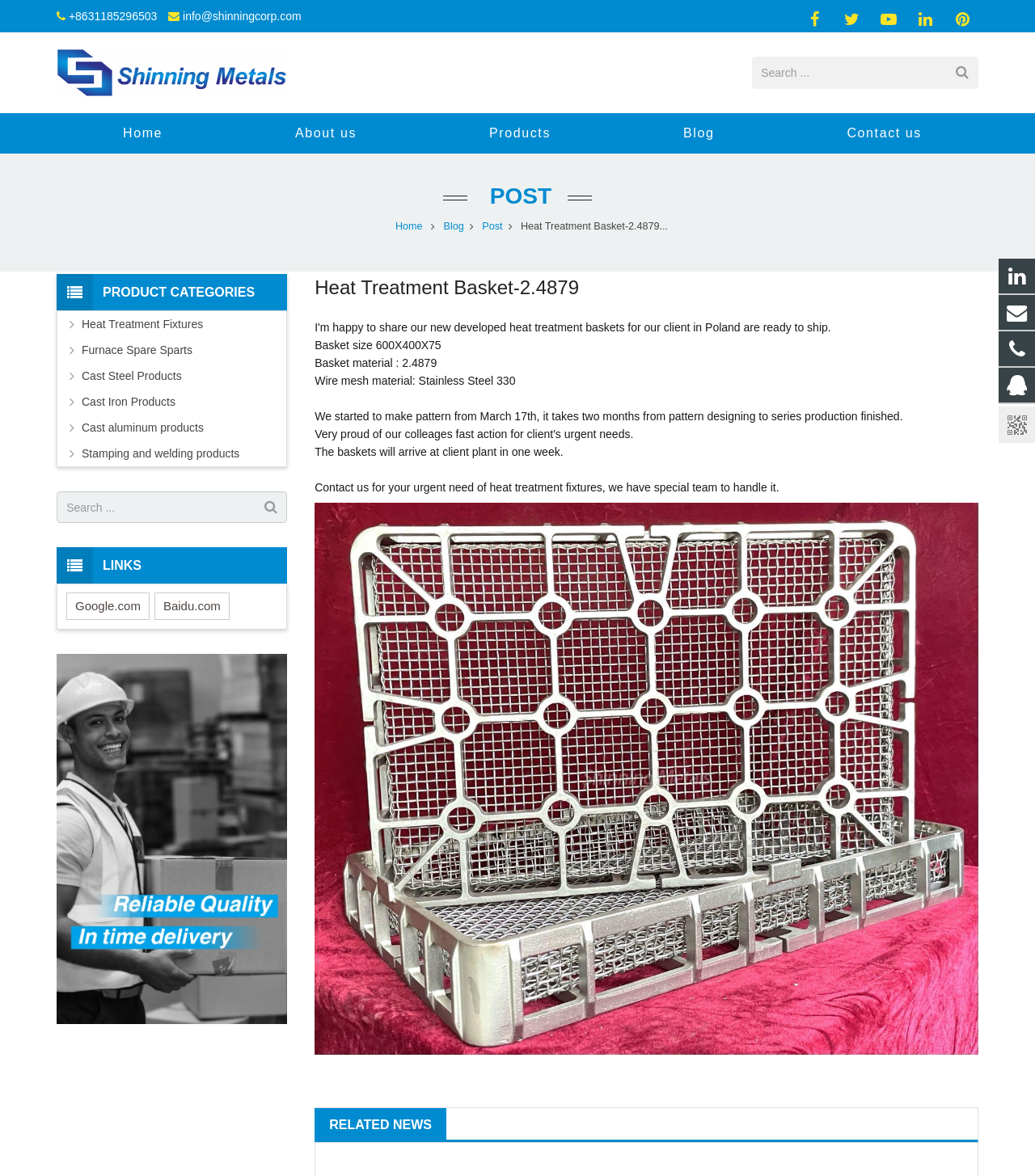Please find the bounding box coordinates of the clickable region needed to complete the following instruction: "Check related news". The bounding box coordinates must consist of four float numbers between 0 and 1, i.e., [left, top, right, bottom].

[0.304, 0.942, 0.945, 0.971]